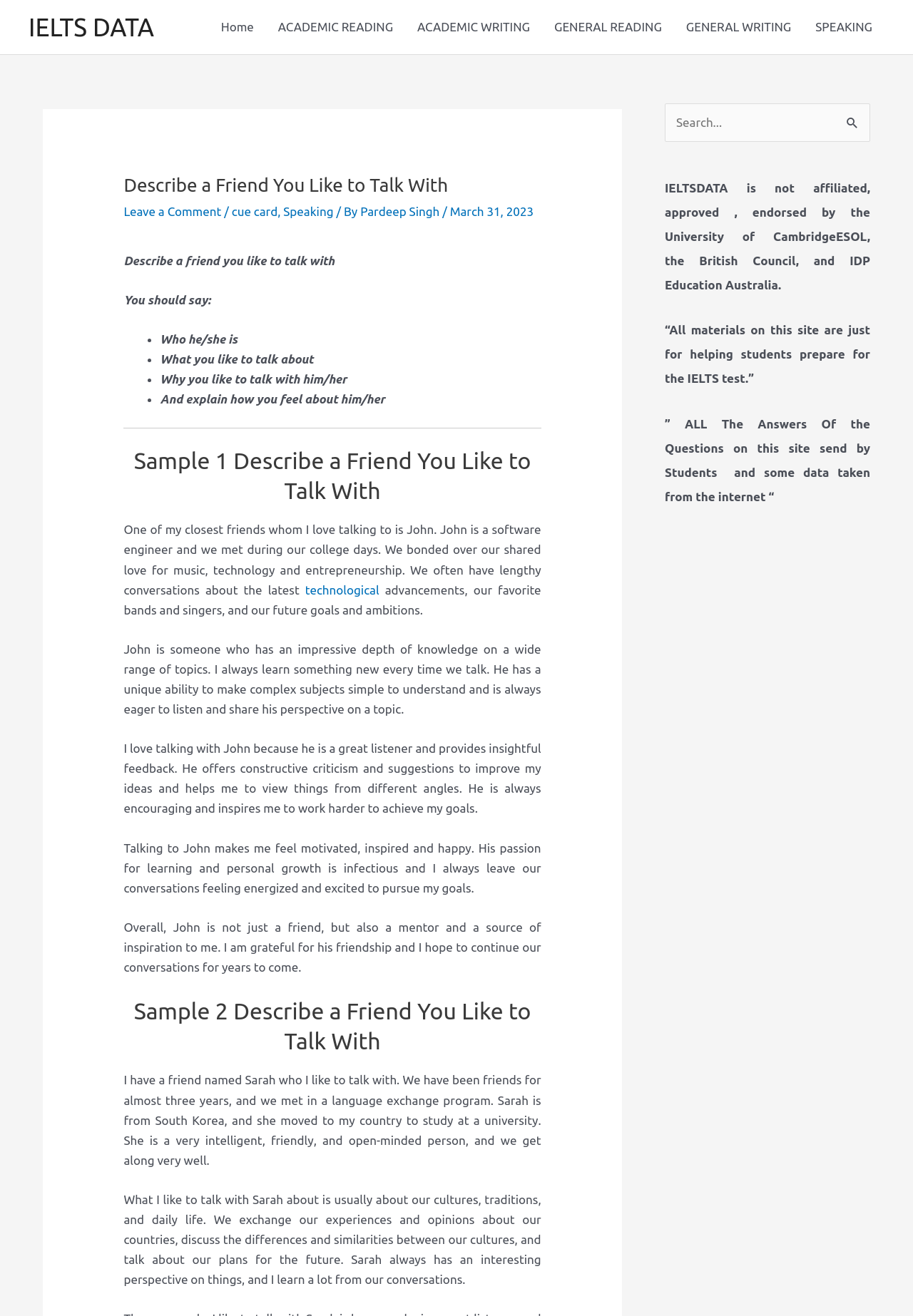What is the disclaimer about IELTSDATA?
Please use the image to provide a one-word or short phrase answer.

Not affiliated with Cambridge ESOL